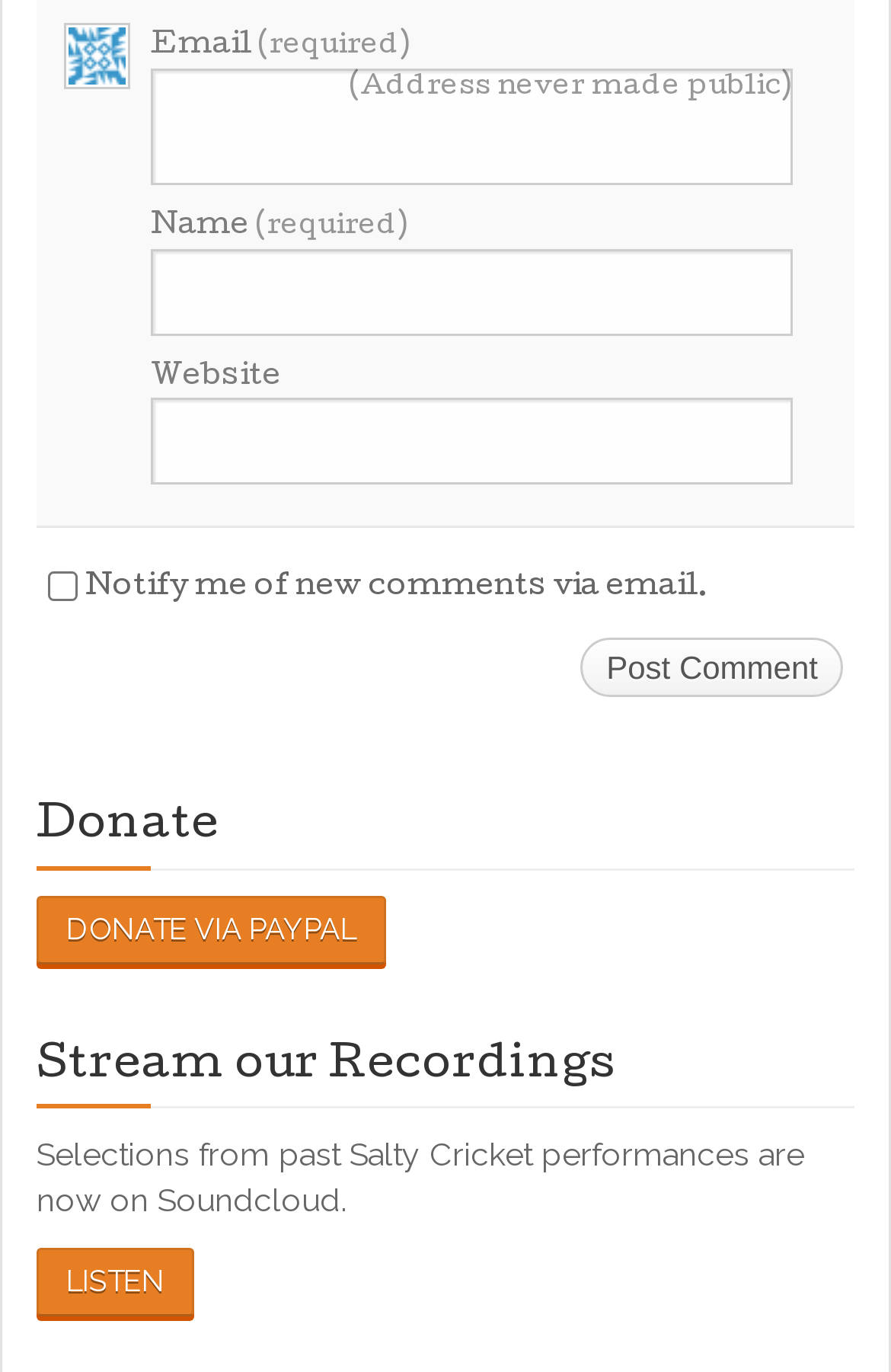Is the checkbox checked?
Can you provide an in-depth and detailed response to the question?

The checkbox element with the text 'Notify me of new comments via email.' has a checked attribute set to false, indicating that it is not checked.